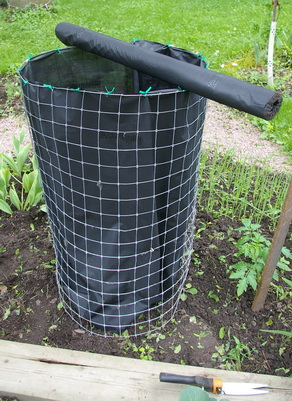What is the purpose of the black landscape fabric?
Carefully examine the image and provide a detailed answer to the question.

The caption explains that the wire mesh framework is lined with black landscape fabric, which serves to retain soil and moisture, creating a suitable environment for plant growth.